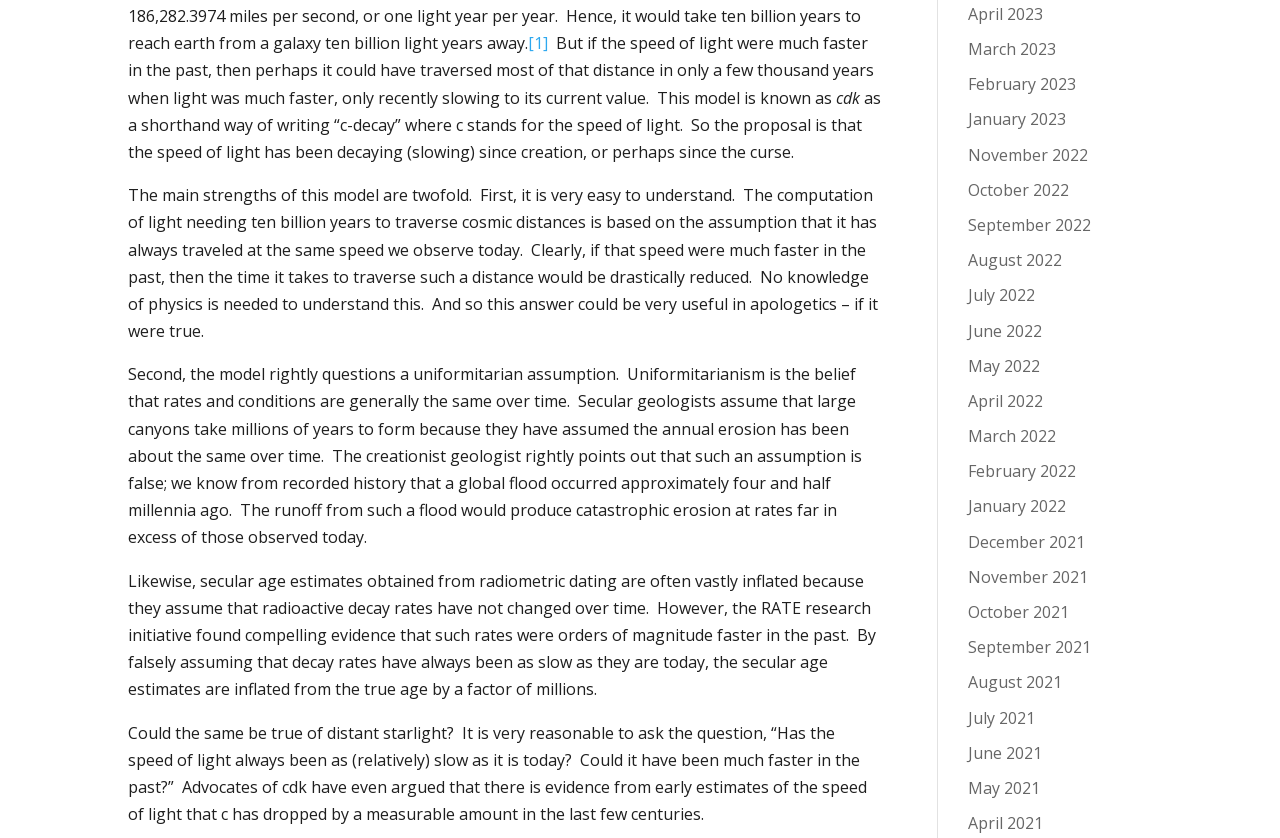Answer this question in one word or a short phrase: What is the RATE research initiative about?

Radioactive decay rates